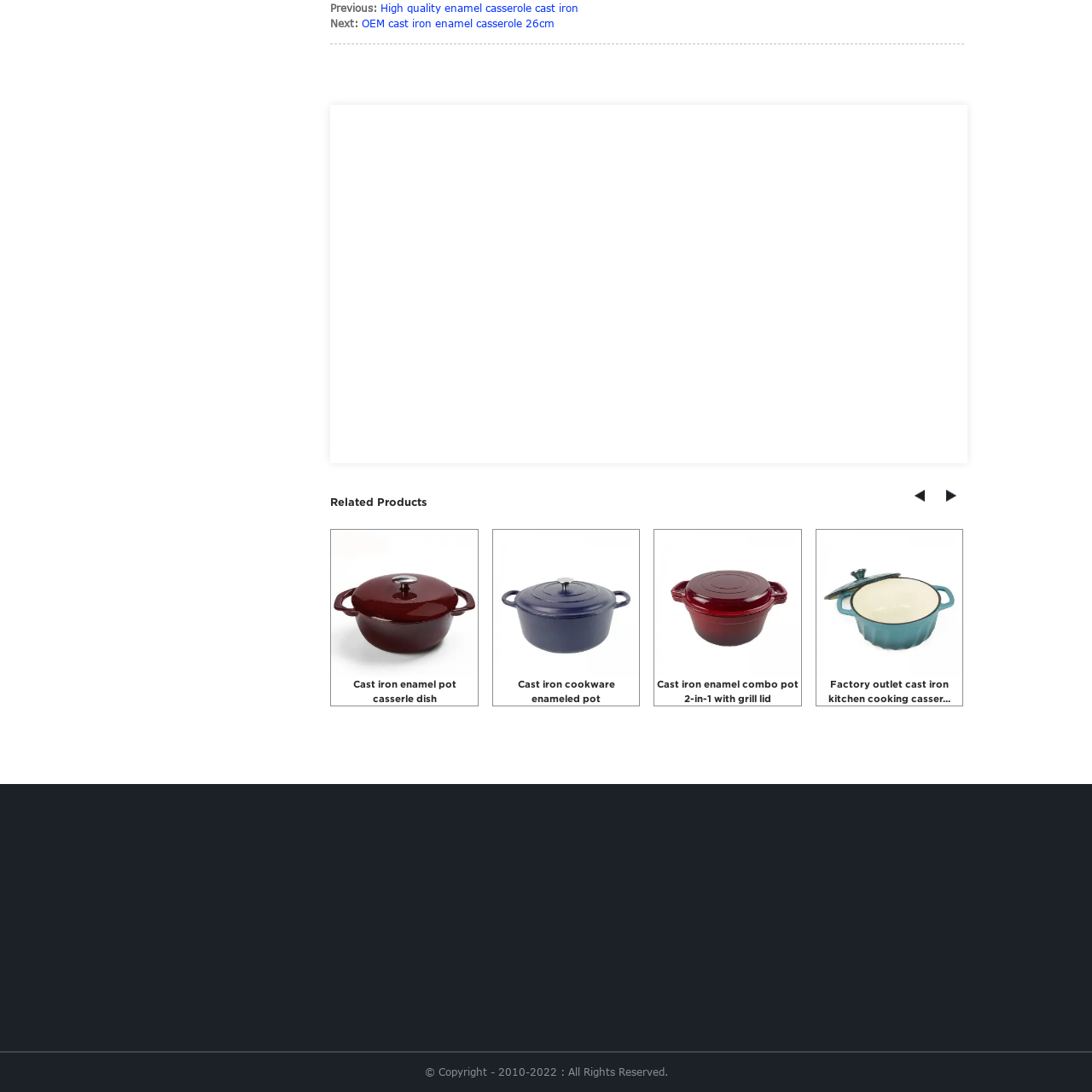Direct your attention to the zone enclosed by the orange box, What is the benefit of the sturdy construction? 
Give your response in a single word or phrase.

Even heat distribution